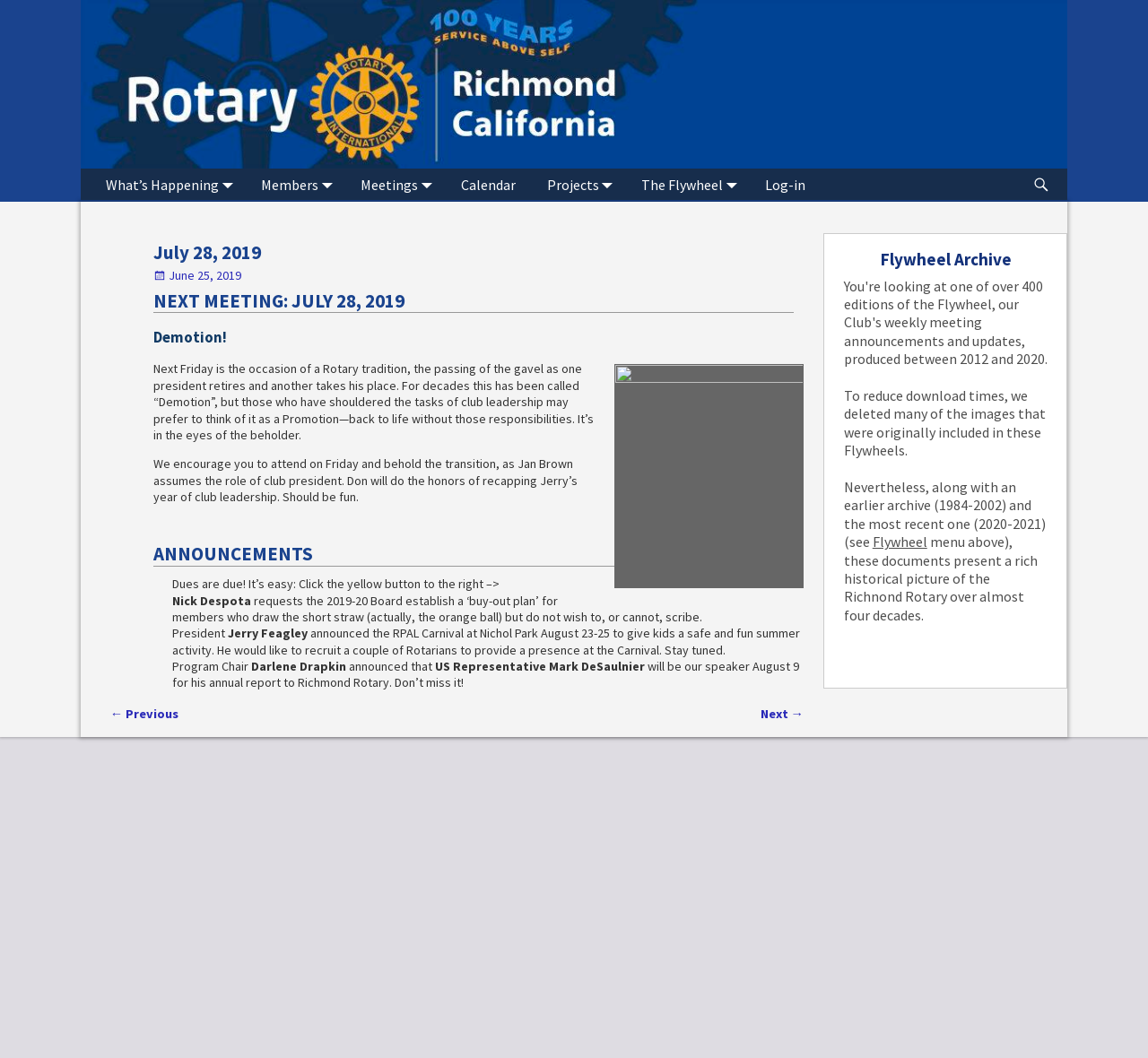Can you determine the bounding box coordinates of the area that needs to be clicked to fulfill the following instruction: "Read the Flywheel Archive"?

[0.735, 0.228, 0.913, 0.255]